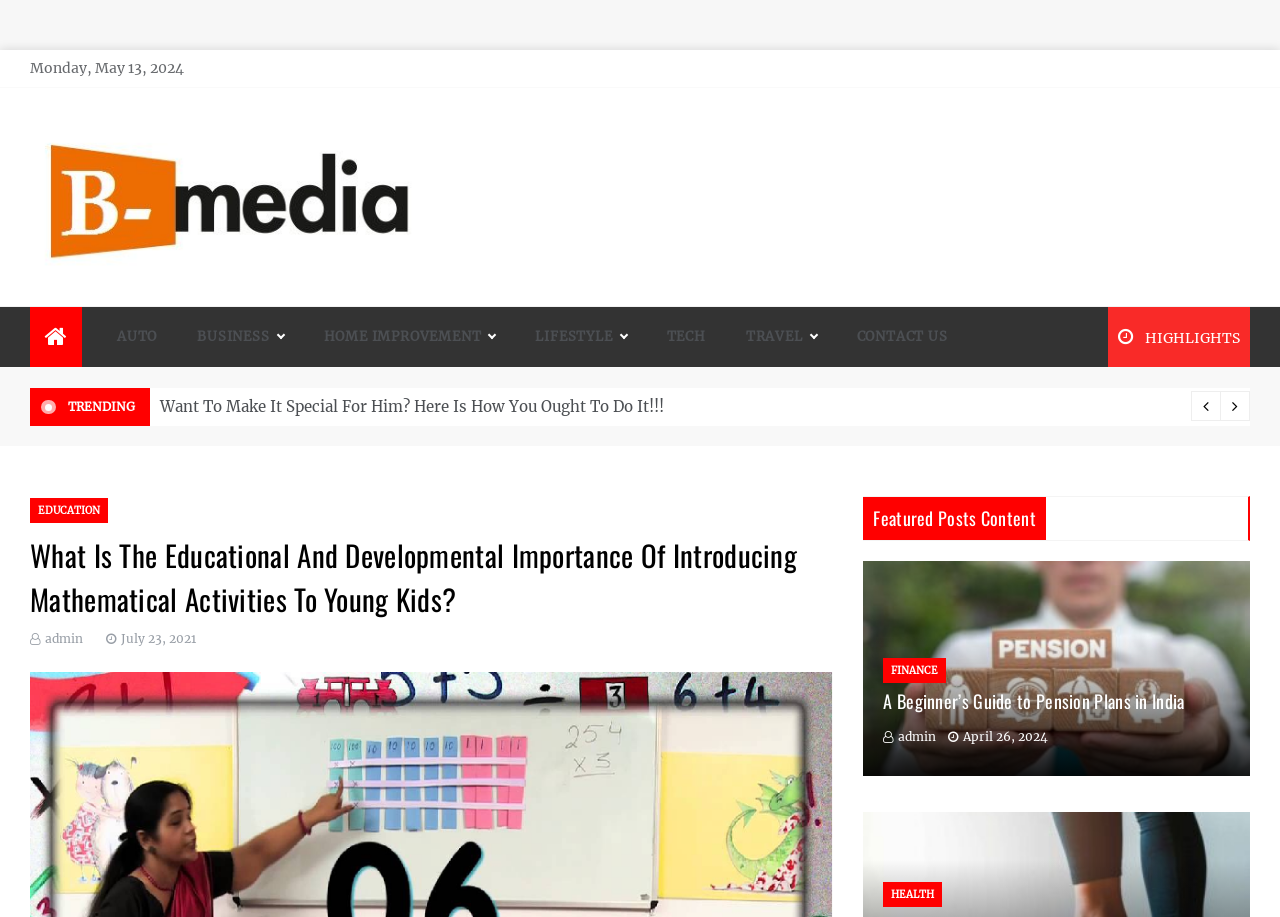What is the position of the 'EDUCATION' category in the top menu?
Please provide a comprehensive answer based on the contents of the image.

I looked at the link elements in the top menu and found that the 'EDUCATION' category is the first one listed.